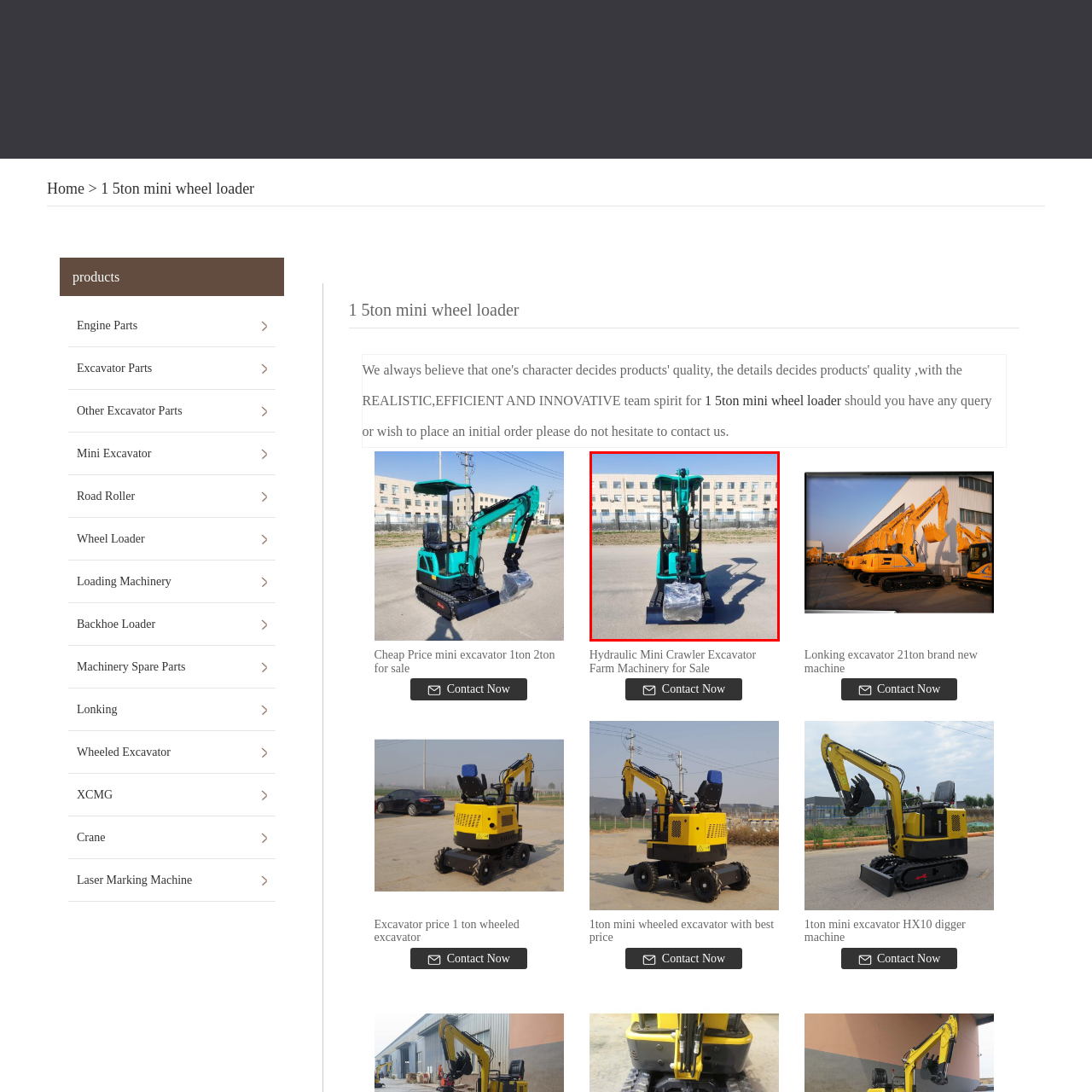Study the image enclosed in red and provide a single-word or short-phrase answer: What type of building is likely in the background?

Workshop or storage facility